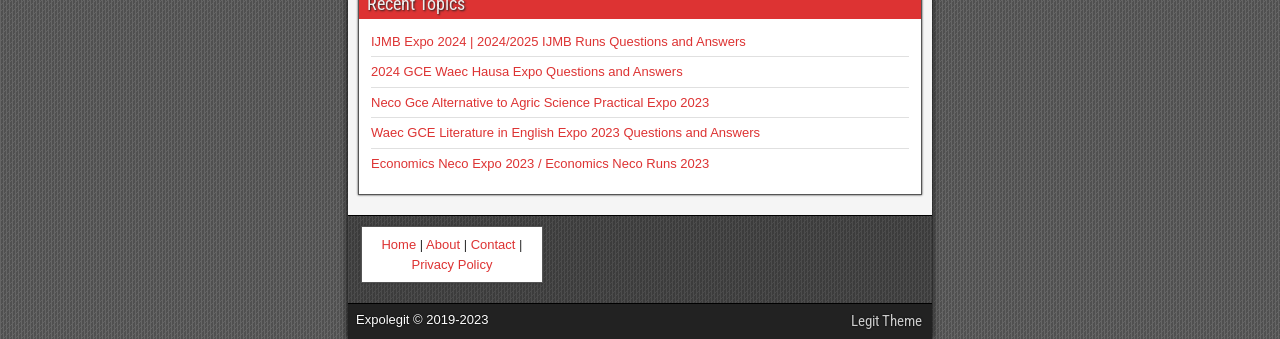What is the function of the links at the bottom?
Using the image, provide a detailed and thorough answer to the question.

The links at the bottom of the webpage, such as 'Home', 'About', and 'Contact', are navigation links that allow users to access different sections of the website.